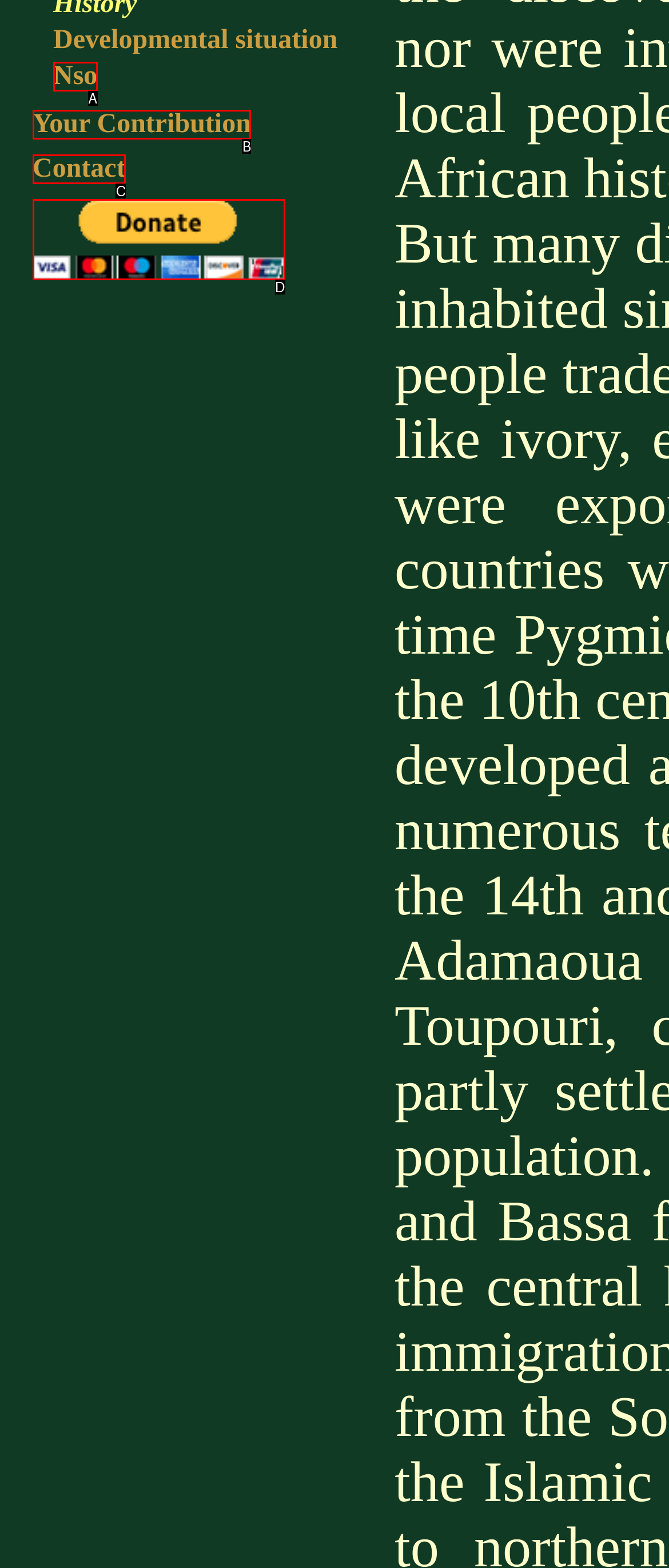Tell me which one HTML element best matches the description: Contact
Answer with the option's letter from the given choices directly.

C